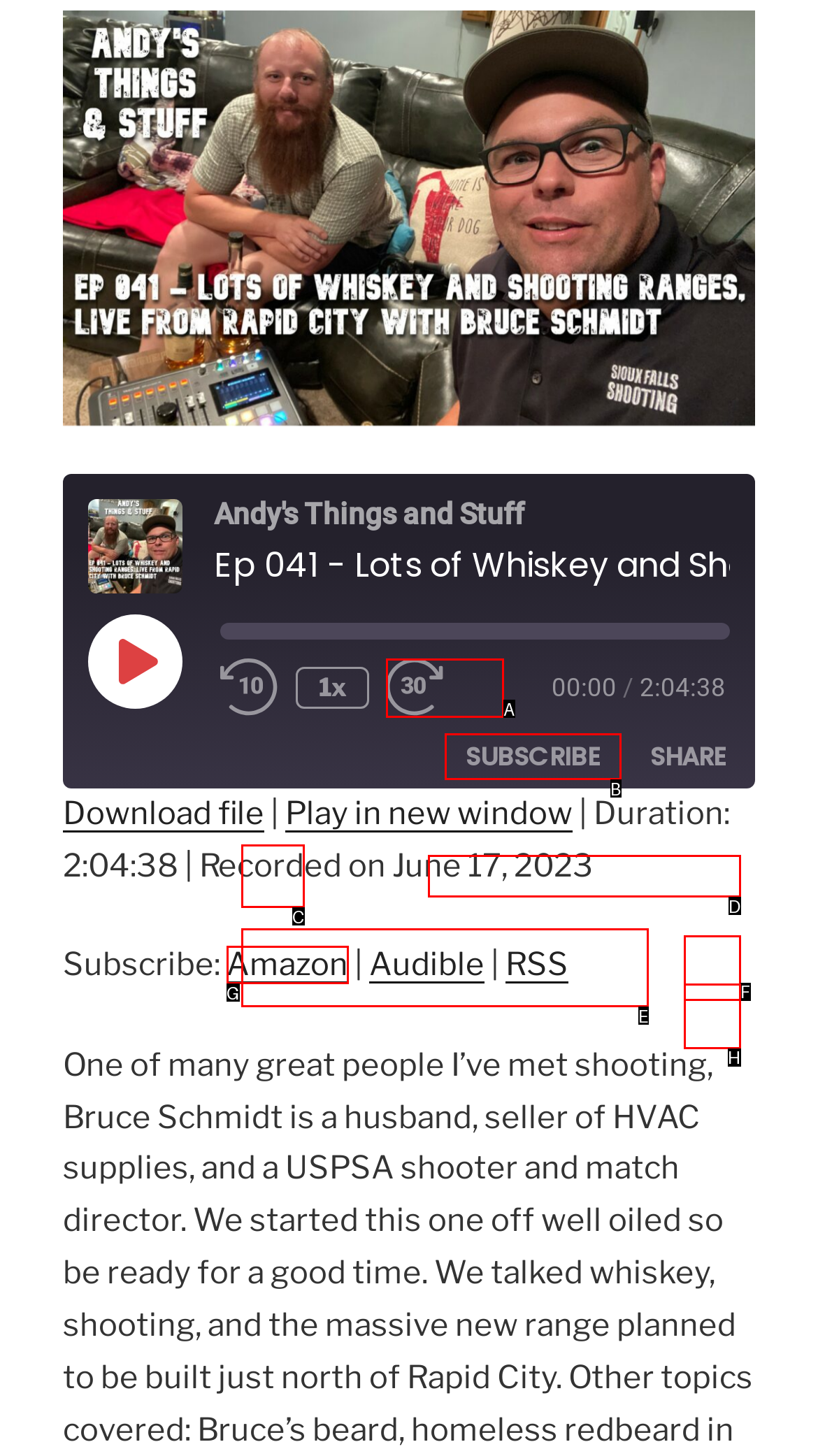Which HTML element among the options matches this description: Fast Forward 30 seconds? Answer with the letter representing your choice.

A